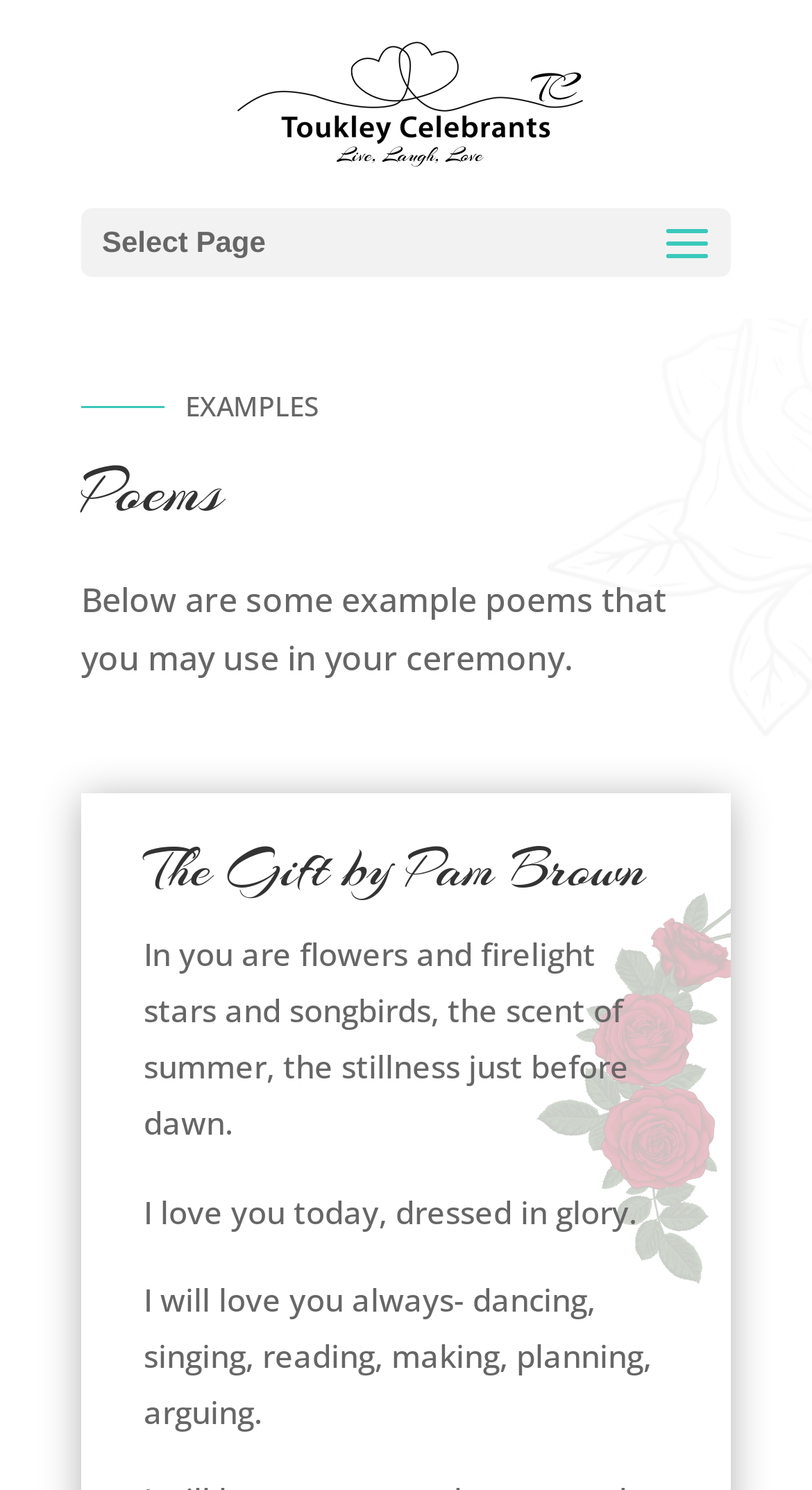Refer to the screenshot and answer the following question in detail:
What is the theme of the poem 'The Gift by Pam Brown'?

The poem 'The Gift by Pam Brown' contains lines such as 'I love you today, dressed in glory' and 'I will love you always', which suggest that the theme of the poem is love.